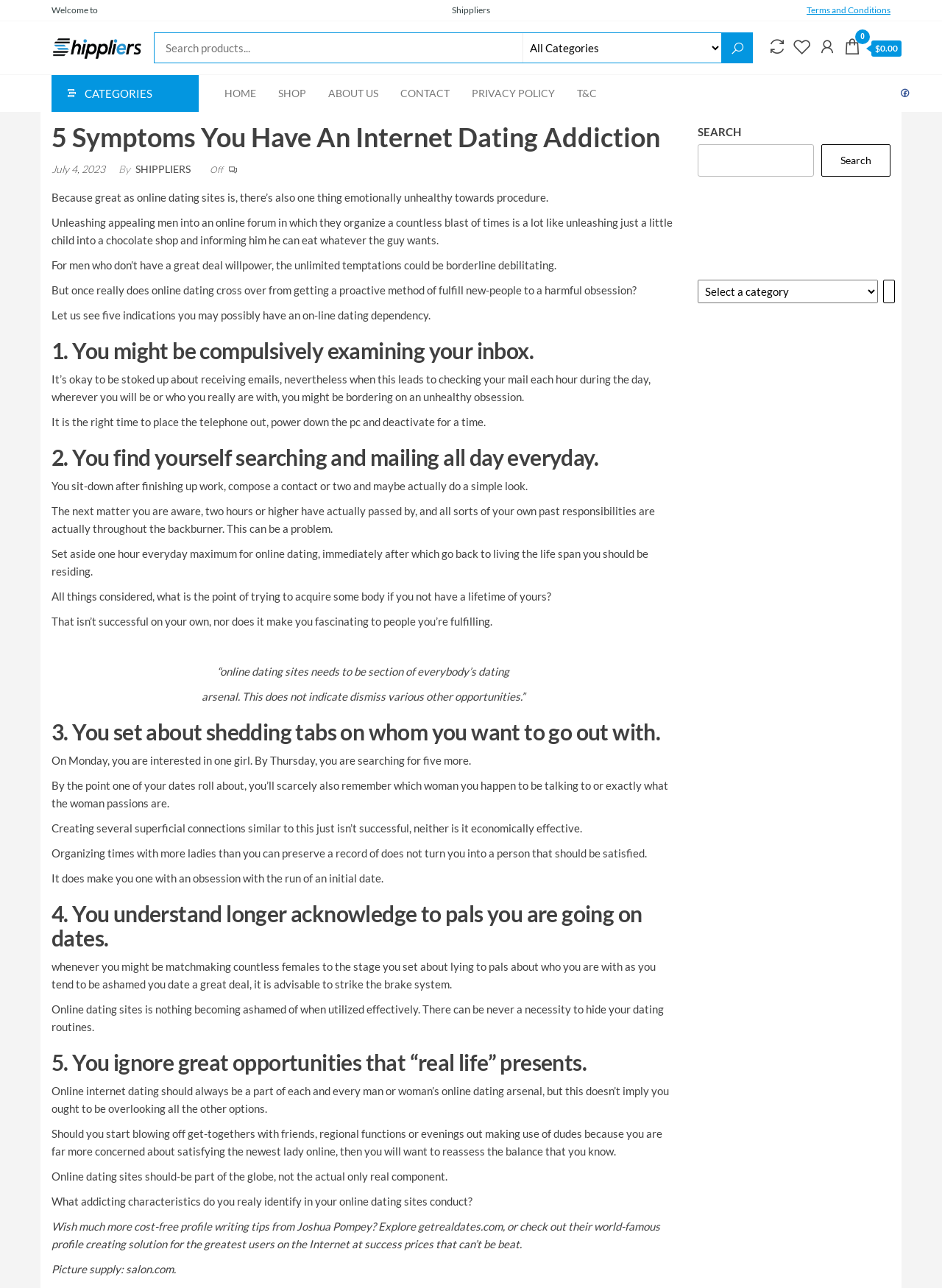Please mark the clickable region by giving the bounding box coordinates needed to complete this instruction: "Search products".

[0.164, 0.026, 0.555, 0.049]